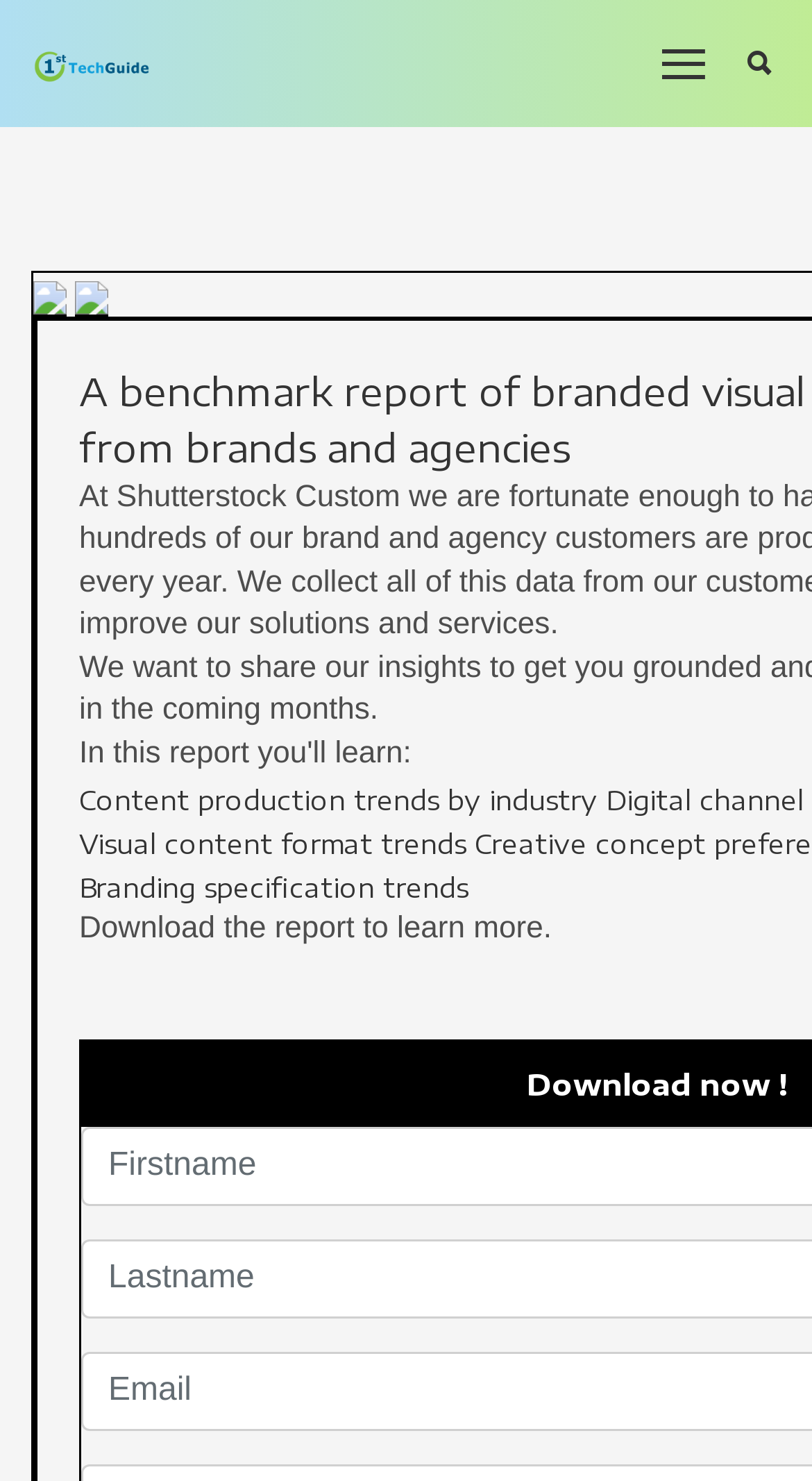Return the bounding box coordinates of the UI element that corresponds to this description: "placeholder="Search here"". The coordinates must be given as four float numbers in the range of 0 and 1, [left, top, right, bottom].

[0.038, 0.0, 0.269, 0.086]